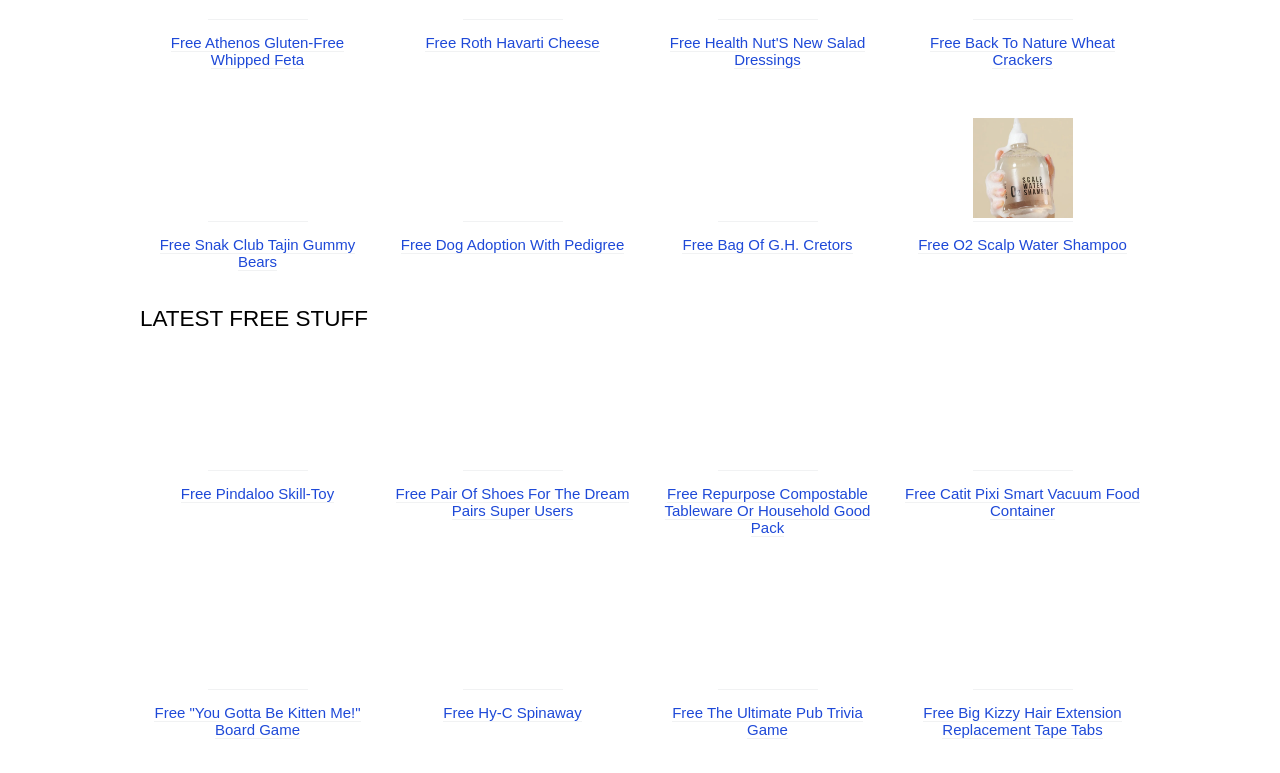Determine the coordinates of the bounding box for the clickable area needed to execute this instruction: "View free dog adoption with Pedigree".

[0.361, 0.264, 0.439, 0.287]